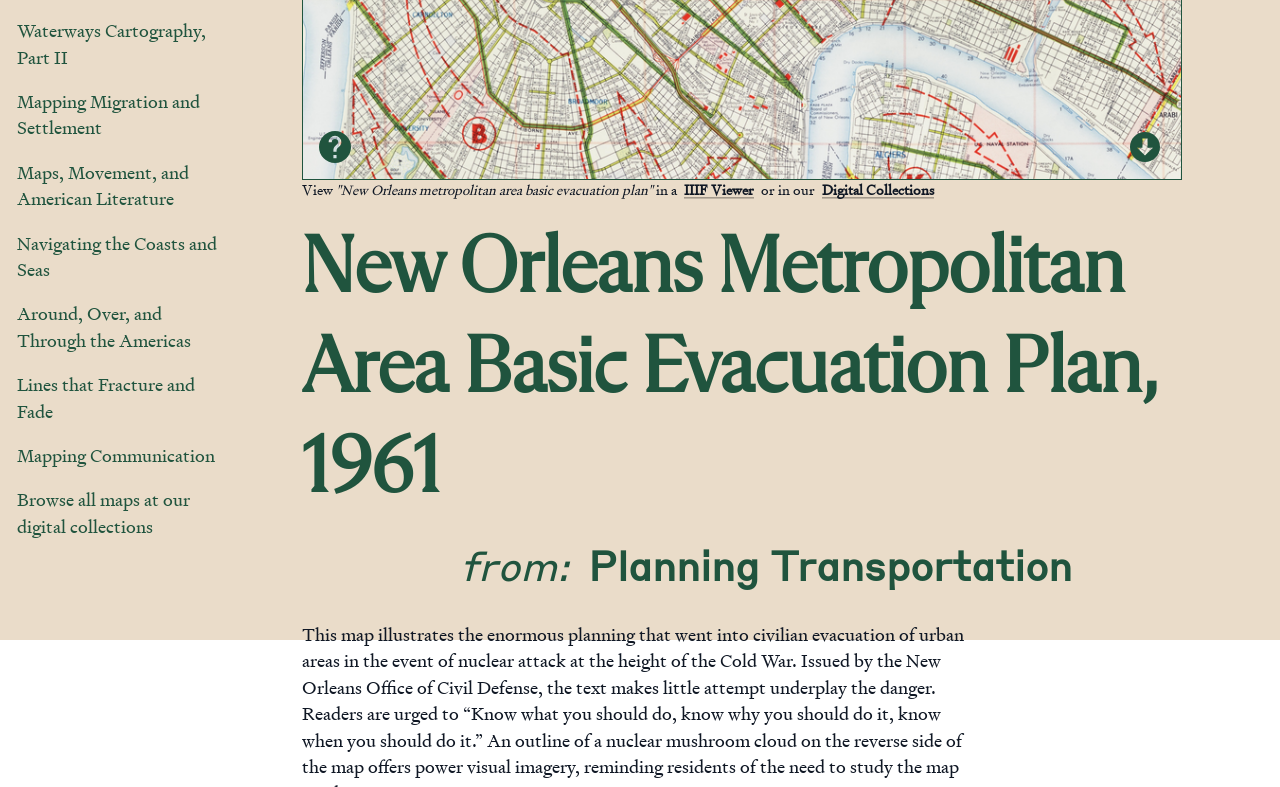Predict the bounding box for the UI component with the following description: "IIIF Viewer".

[0.534, 0.228, 0.589, 0.252]